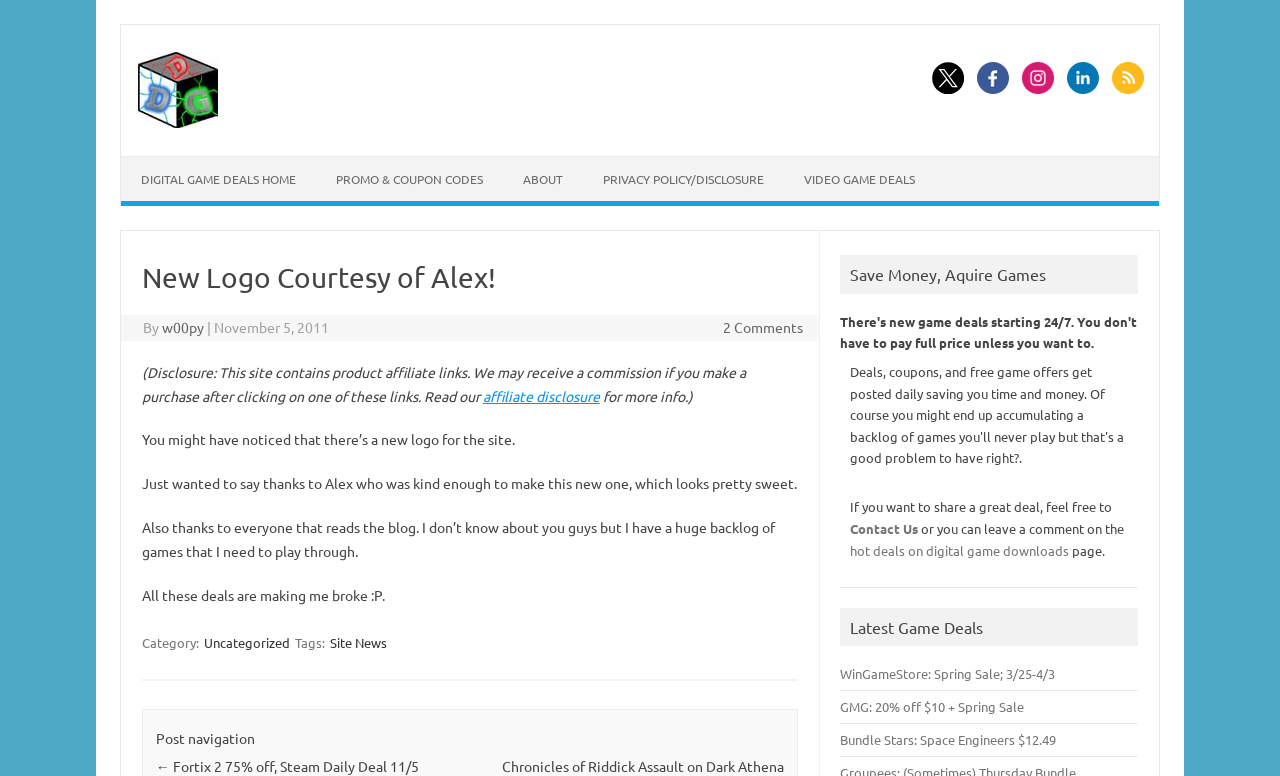Please identify the primary heading on the webpage and return its text.

New Logo Courtesy of Alex!